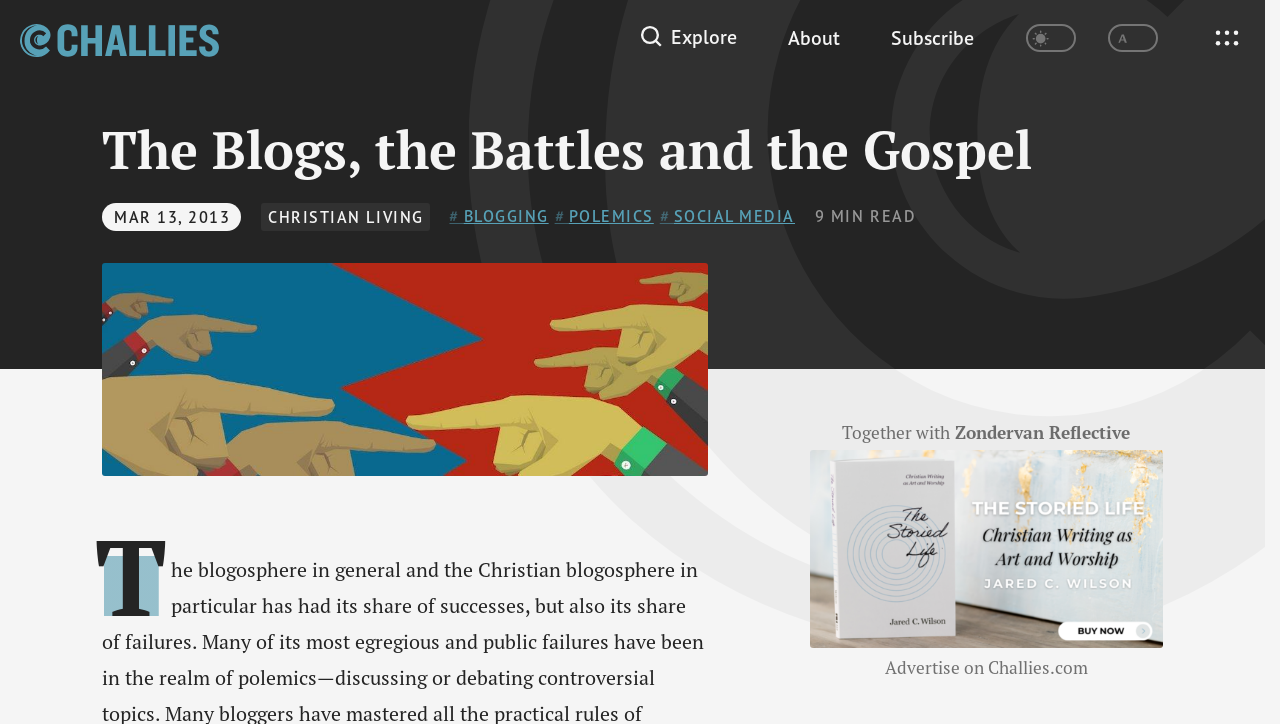How many links are in the primary navigation?
Based on the image, give a one-word or short phrase answer.

3